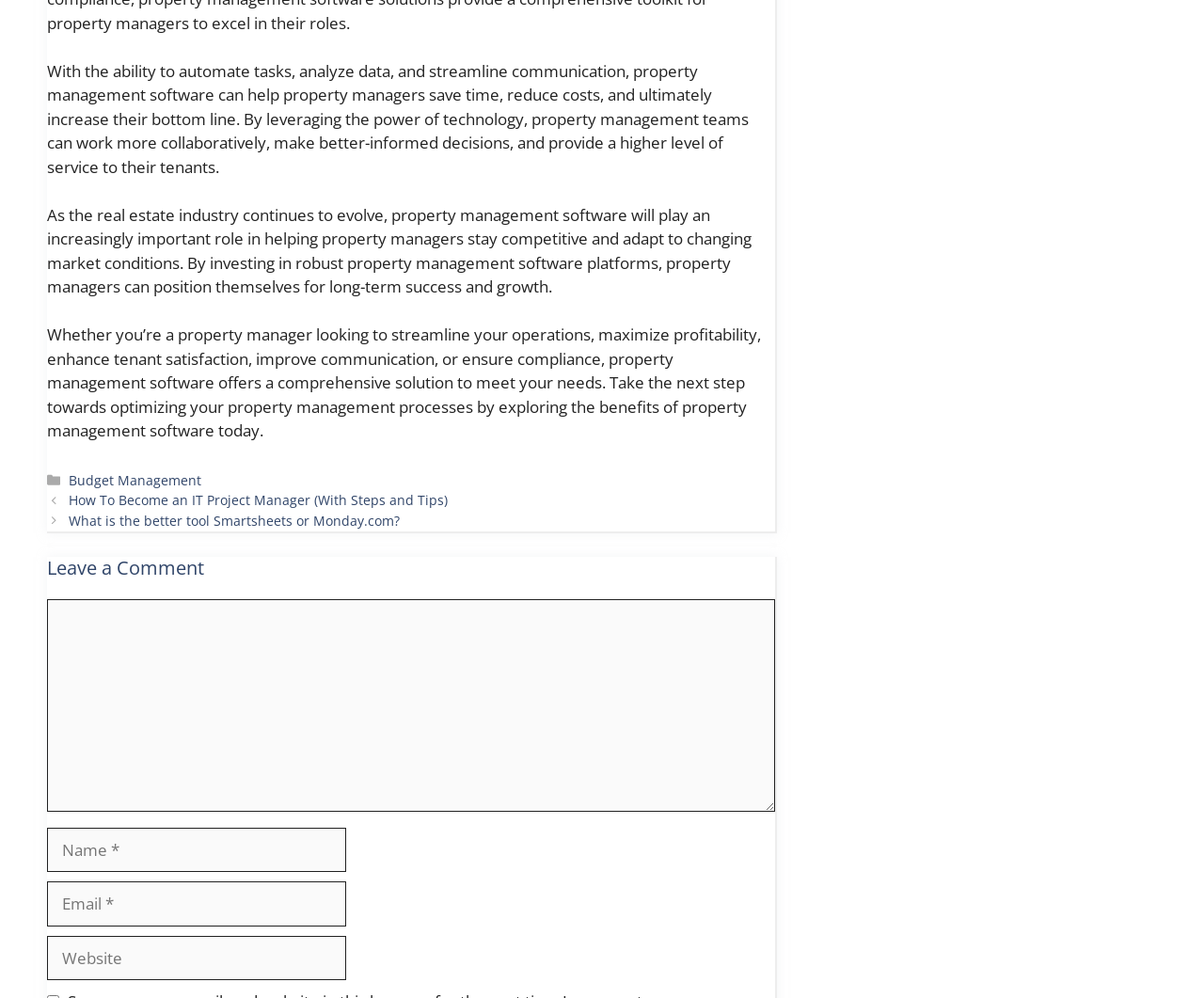Respond with a single word or phrase for the following question: 
How many text input fields are required in the comment section?

Three